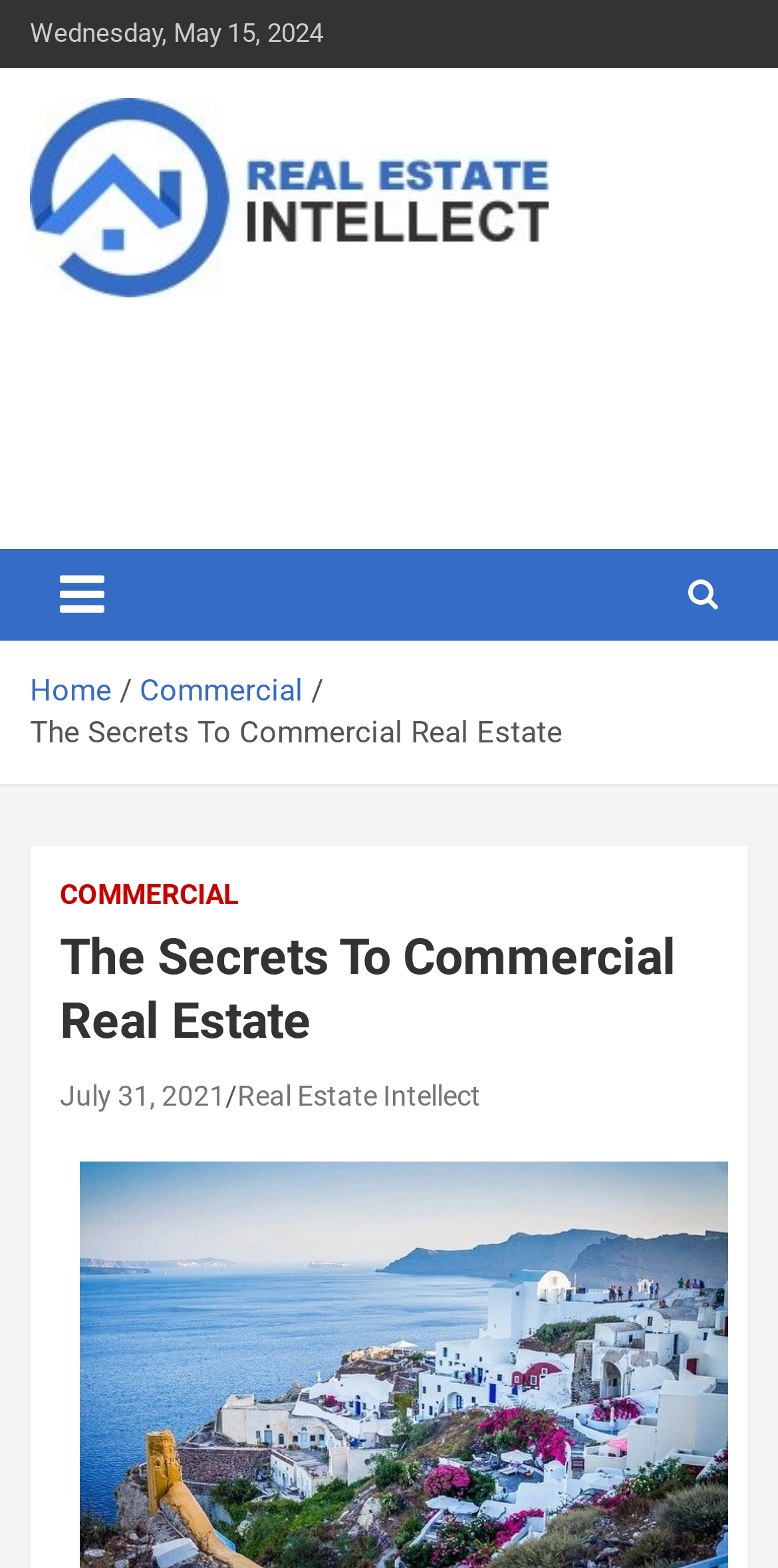Determine the bounding box coordinates of the region I should click to achieve the following instruction: "View Cat Foods". Ensure the bounding box coordinates are four float numbers between 0 and 1, i.e., [left, top, right, bottom].

None